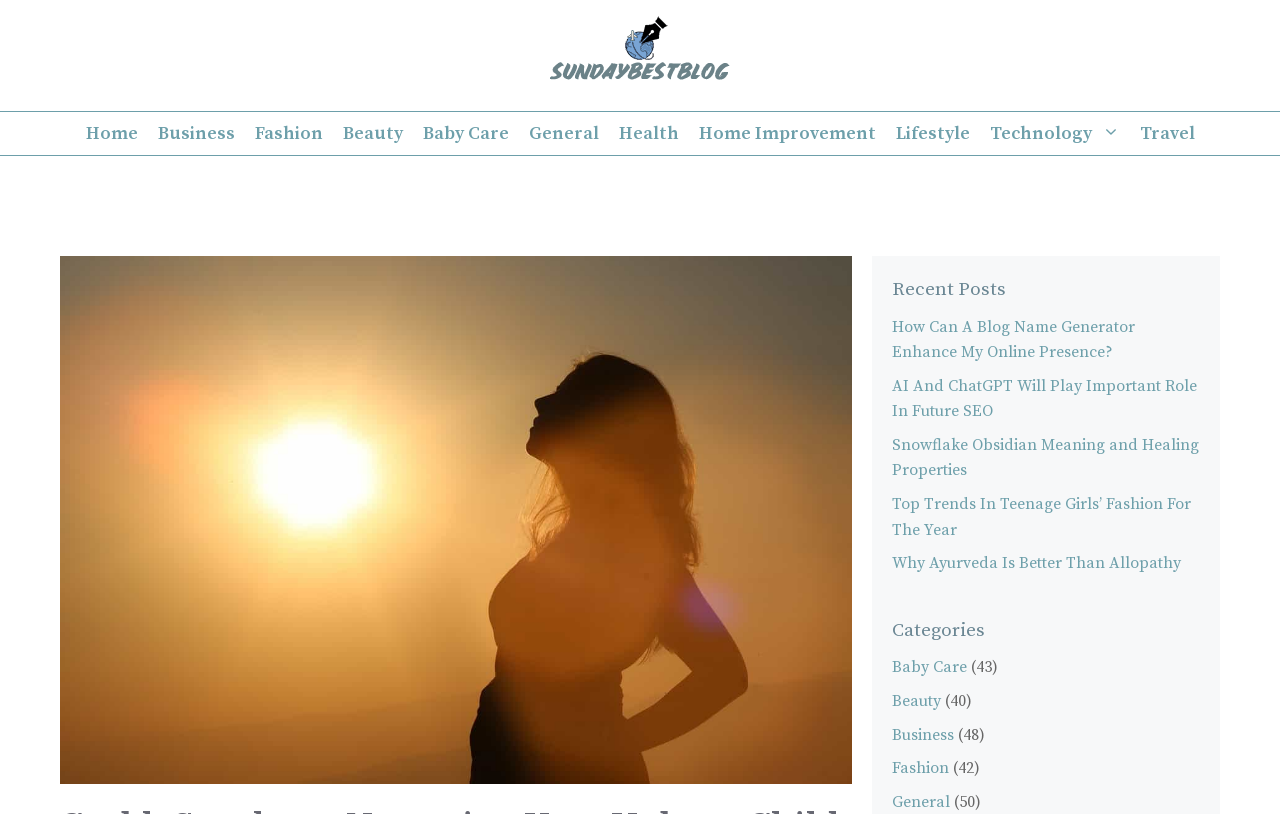Find the bounding box coordinates of the element to click in order to complete the given instruction: "Click on the 'Baby Care' category."

[0.697, 0.808, 0.755, 0.832]